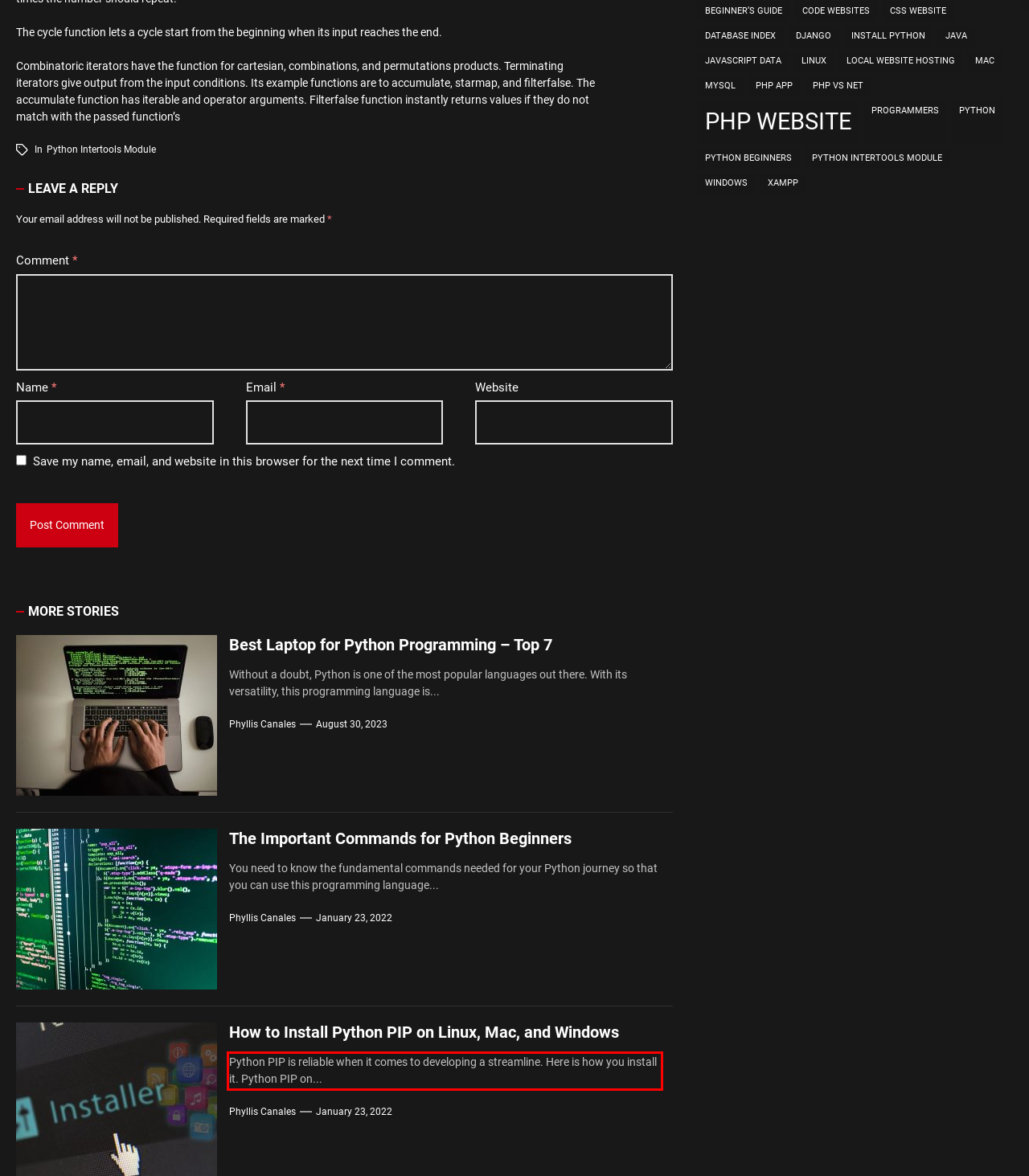You have a screenshot of a webpage with a red bounding box. Use OCR to generate the text contained within this red rectangle.

Python PIP is reliable when it comes to developing a streamline. Here is how you install it. Python PIP on...